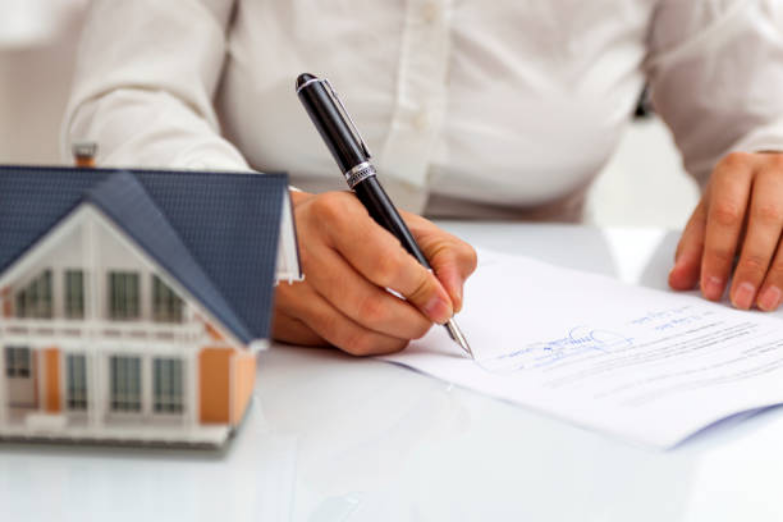What is the atmosphere of the setting?
Please provide an in-depth and detailed response to the question.

The setting appears to be bright and clean, indicating an organized and professional atmosphere, which is suitable for a significant transaction, such as buying or selling a house, as depicted in the image.